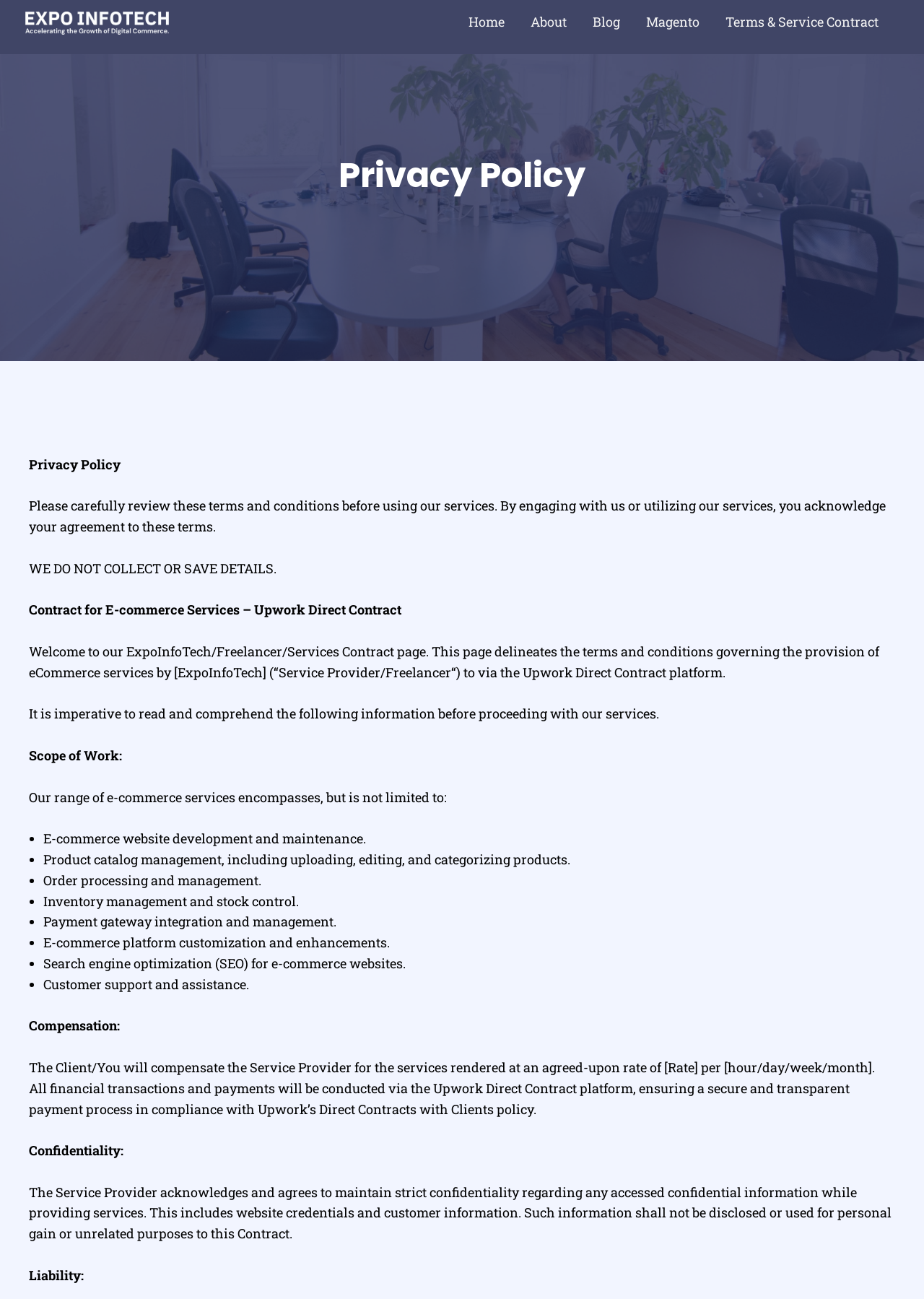What is the purpose of this webpage? Refer to the image and provide a one-word or short phrase answer.

Privacy Policy